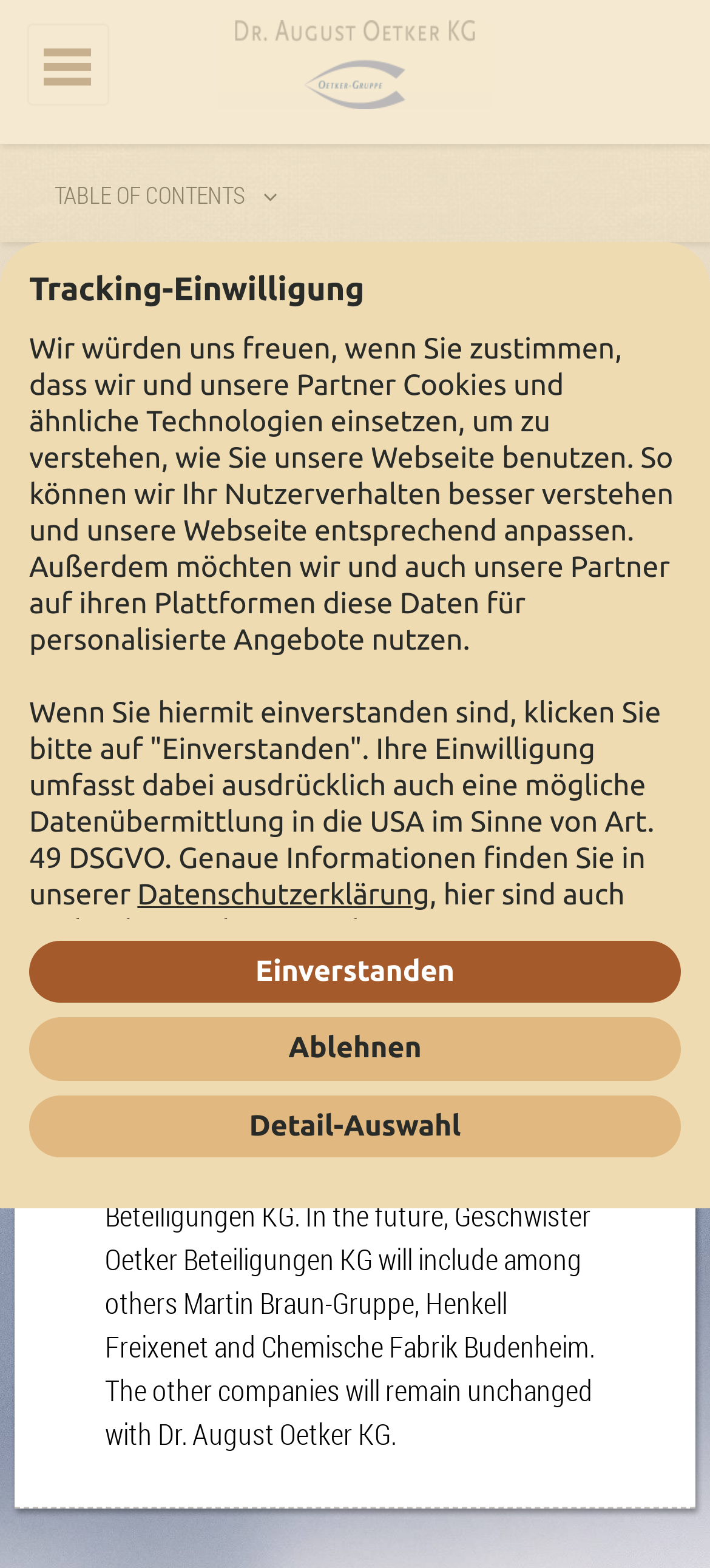What is the function of the 'Öffnen Privatsphäre-Einstellungen' button?
Based on the image, please offer an in-depth response to the question.

The 'Öffnen Privatsphäre-Einstellungen' button is located at the bottom of the webpage. Its function is to open the privacy settings, allowing users to adjust their privacy preferences.